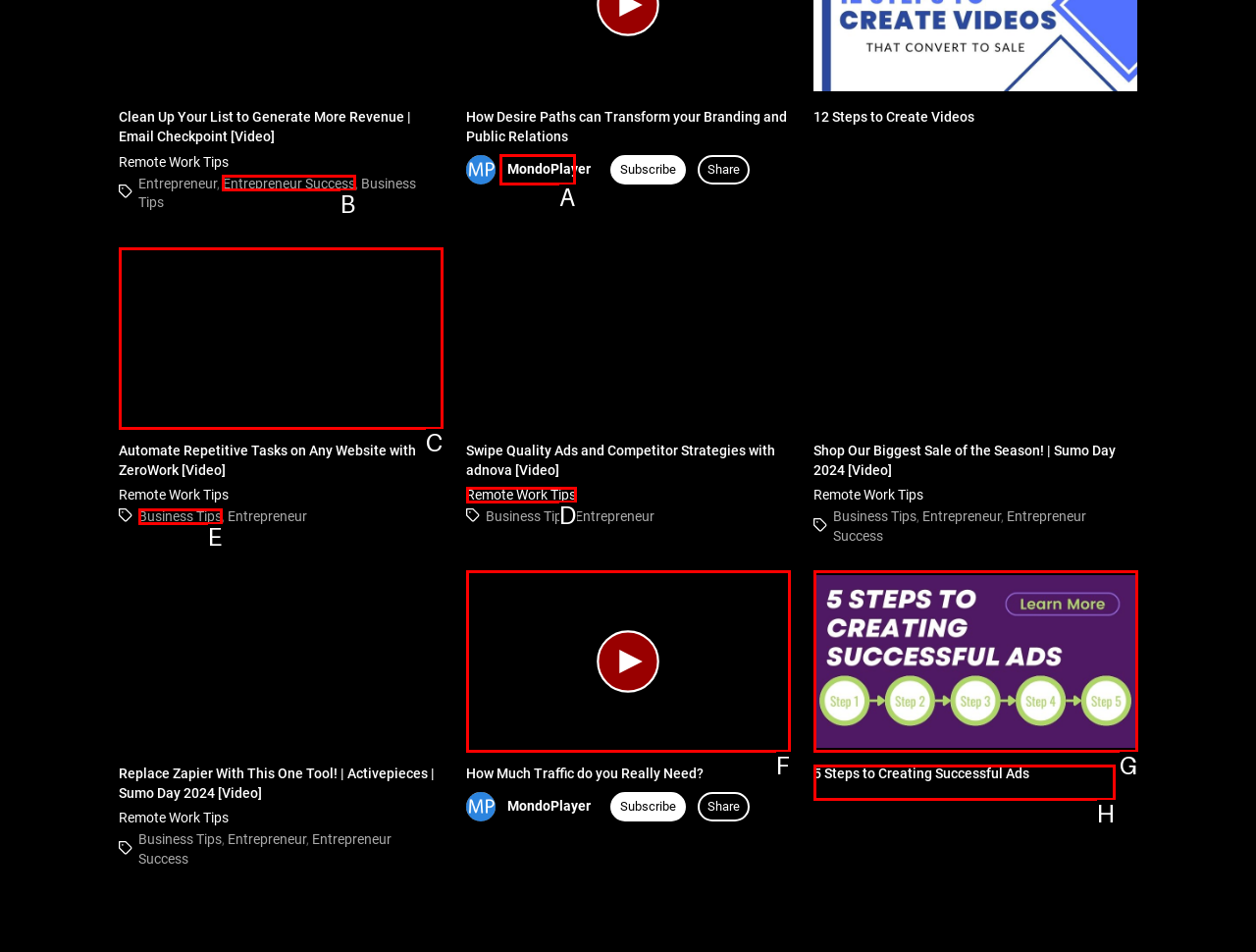From the given options, tell me which letter should be clicked to complete this task: Call the doctor mortgage loan expert
Answer with the letter only.

None